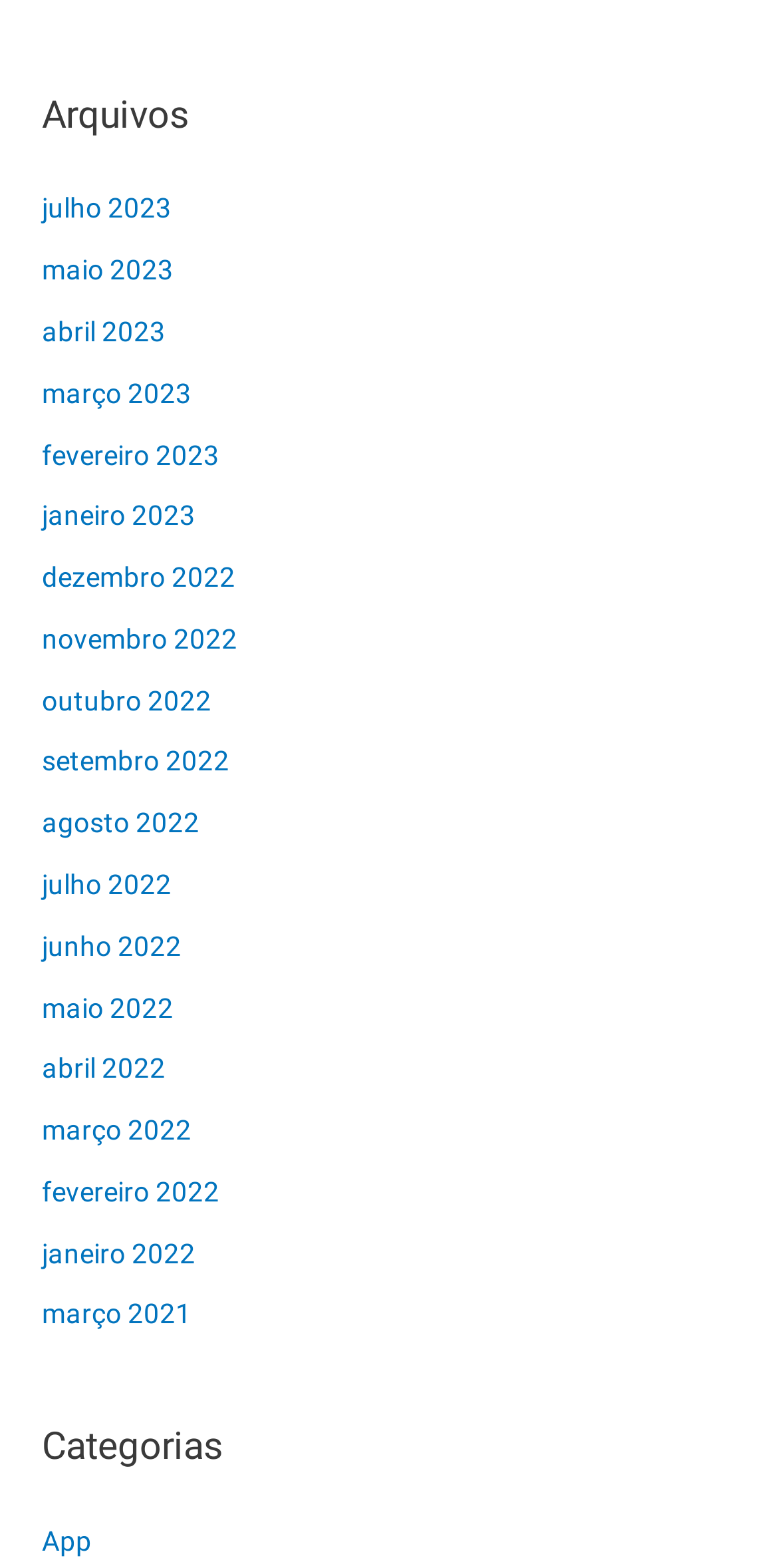Locate the bounding box coordinates of the element's region that should be clicked to carry out the following instruction: "click on the 'julho 2023' link". The coordinates need to be four float numbers between 0 and 1, i.e., [left, top, right, bottom].

[0.054, 0.123, 0.221, 0.143]